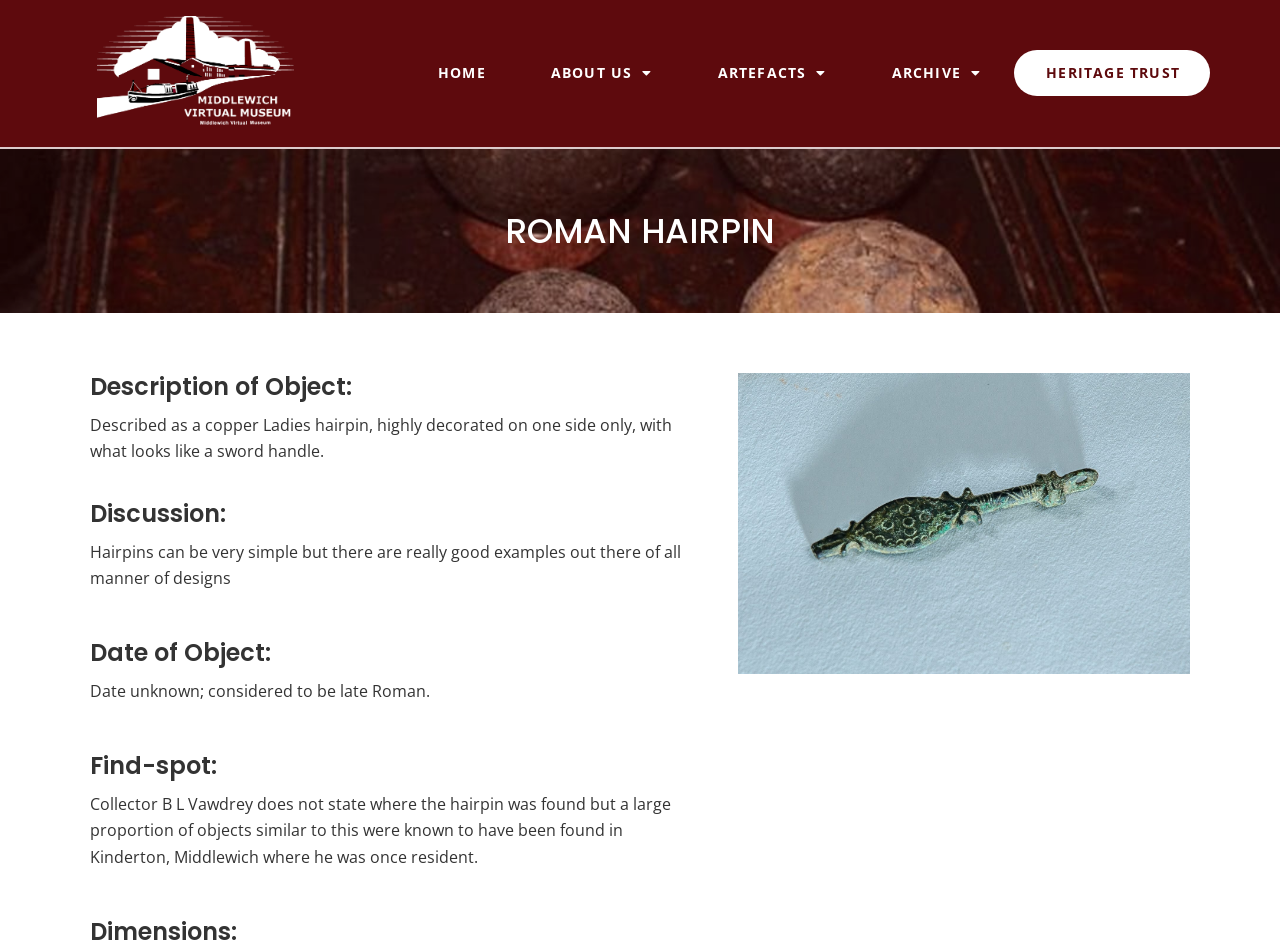What is the date of the object?
Using the information from the image, give a concise answer in one word or a short phrase.

late Roman